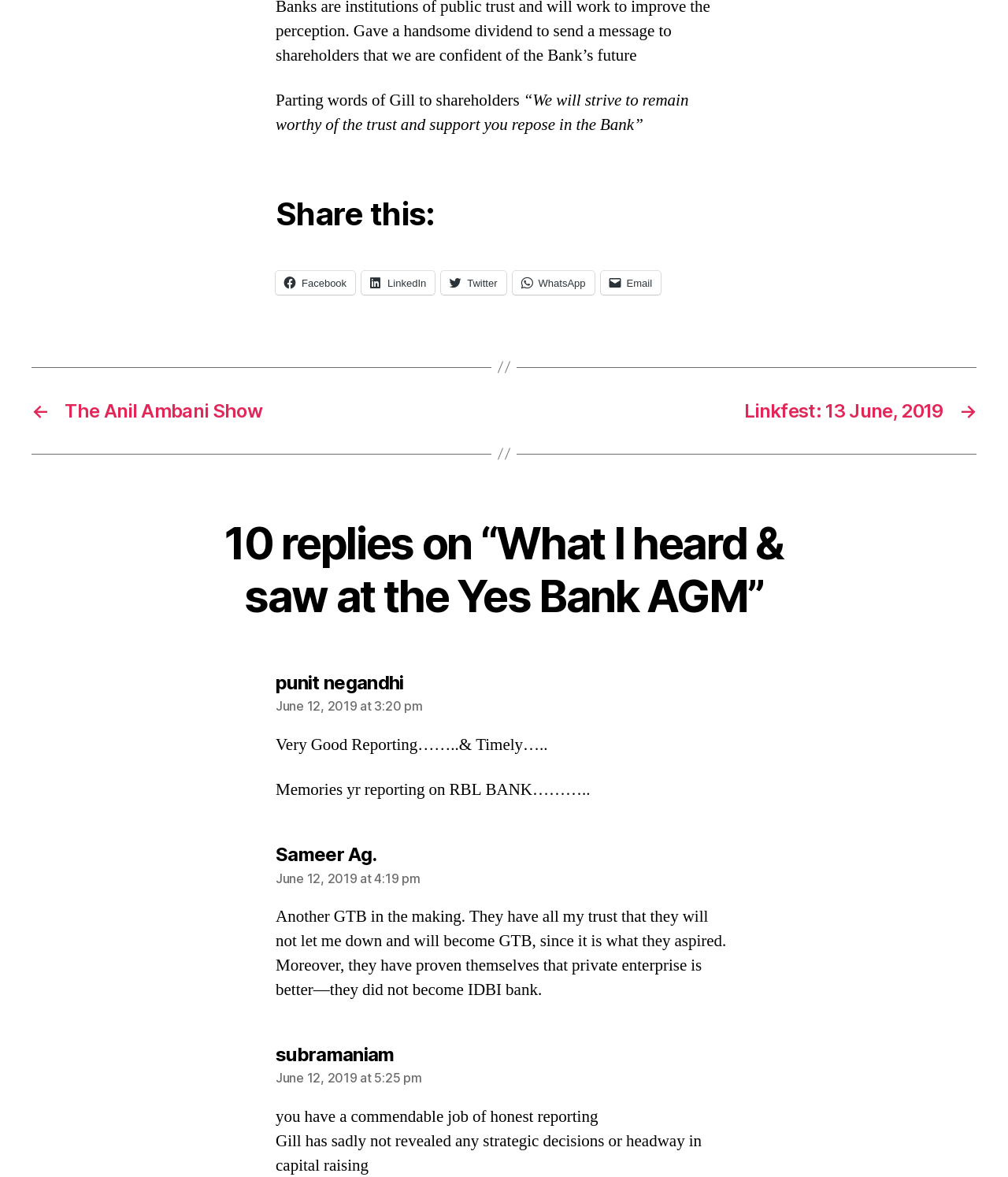Who is the author of the first comment?
Kindly offer a detailed explanation using the data available in the image.

I found a StaticText element with the text 'punit negandhi' inside a FooterAsNonLandmark element, which is likely to be the author of the first comment.